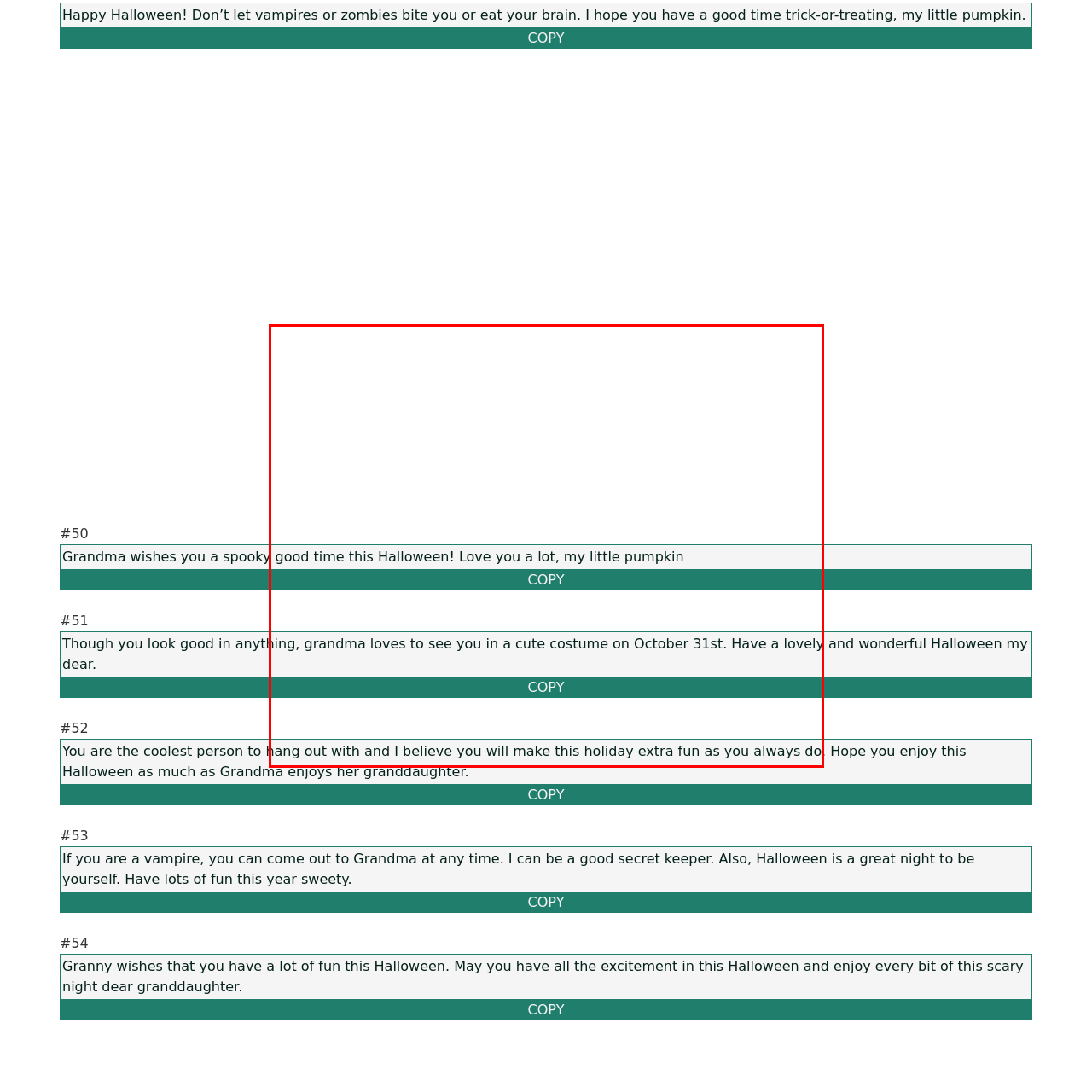Use the image within the highlighted red box to answer the following question with a single word or phrase:
What activity is the granddaughter encouraged to do?

Trick-or-treating